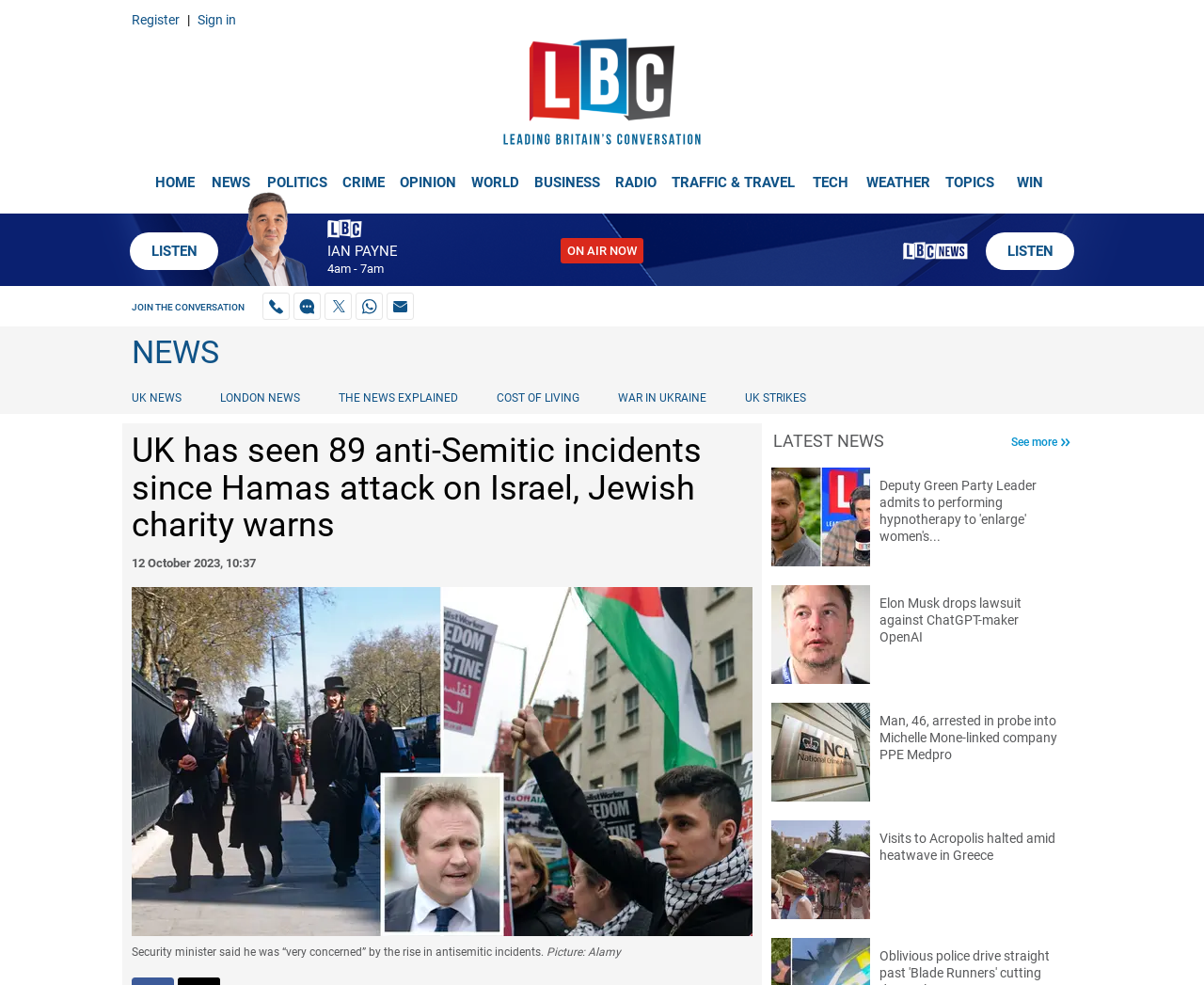Locate the heading on the webpage and return its text.

UK has seen 89 anti-Semitic incidents since Hamas attack on Israel, Jewish charity warns